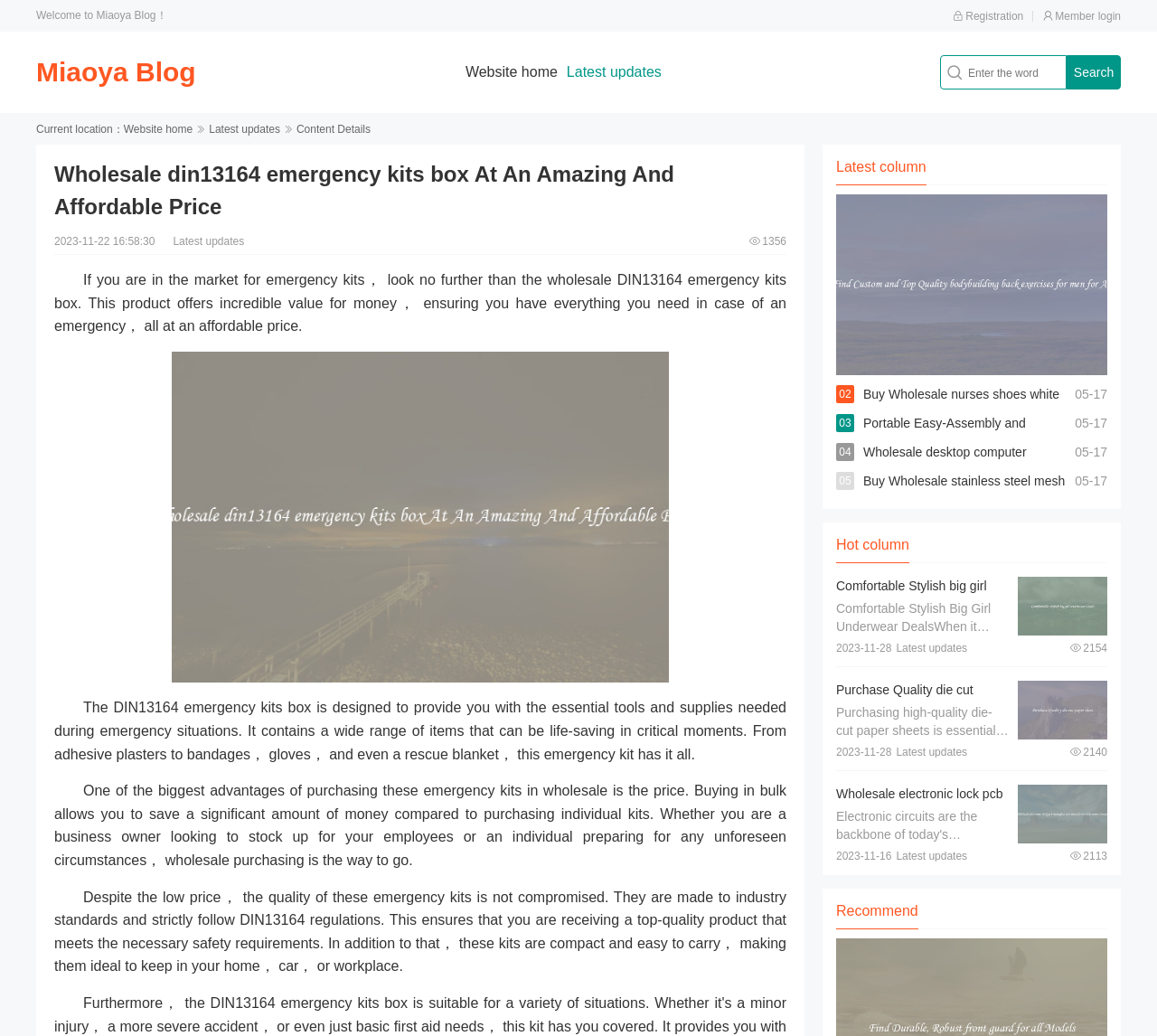What is the benefit of purchasing emergency kits in wholesale?
Use the information from the image to give a detailed answer to the question.

The benefit of purchasing emergency kits in wholesale can be inferred from the text description, which states that 'buying in bulk allows you to save a significant amount of money compared to purchasing individual kits'.